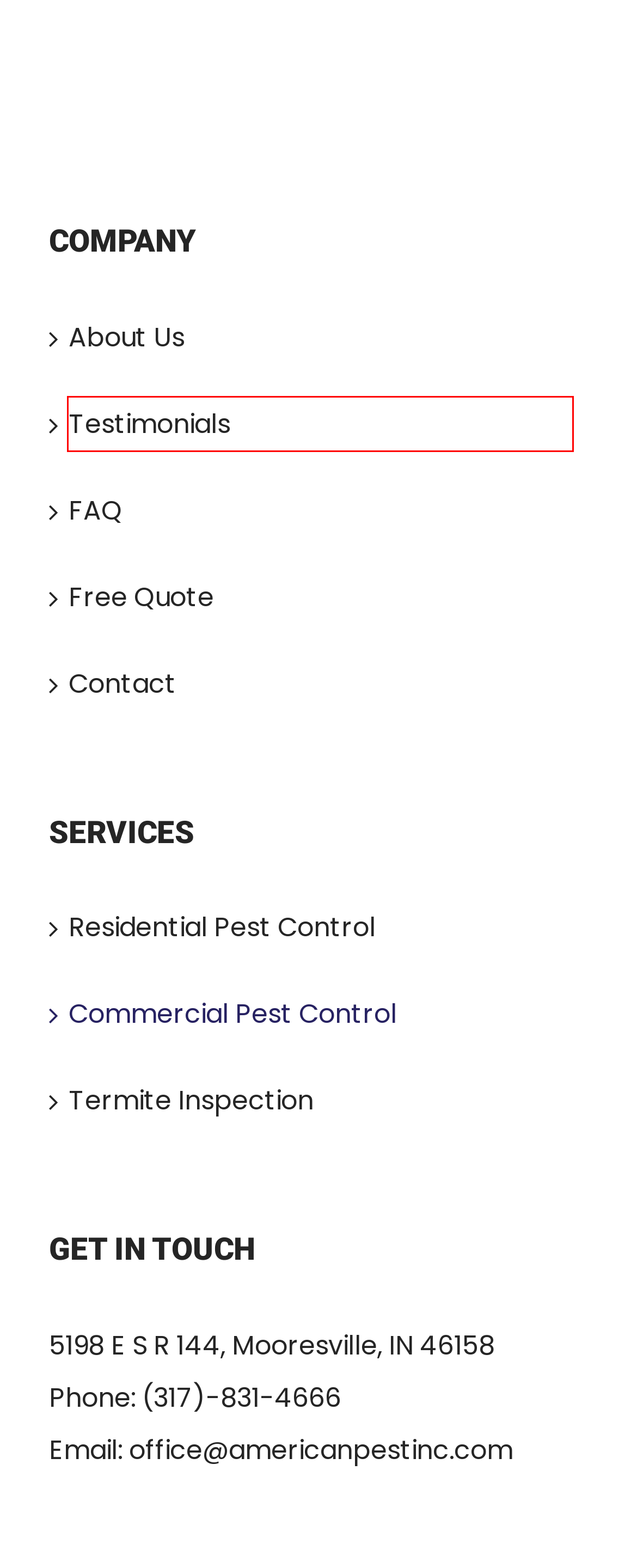Using the screenshot of a webpage with a red bounding box, pick the webpage description that most accurately represents the new webpage after the element inside the red box is clicked. Here are the candidates:
A. Contact – APM Pest Management
B. APM Pest Management – APM Offers Complete Pest Protection
C. Free Quote – APM Pest Management
D. FAQ – APM Pest Management
E. Residential Pest Control – APM Pest Management
F. About Us – APM Pest Management
G. Testimonials – APM Pest Management
H. Termite Inspection – APM Pest Management

G